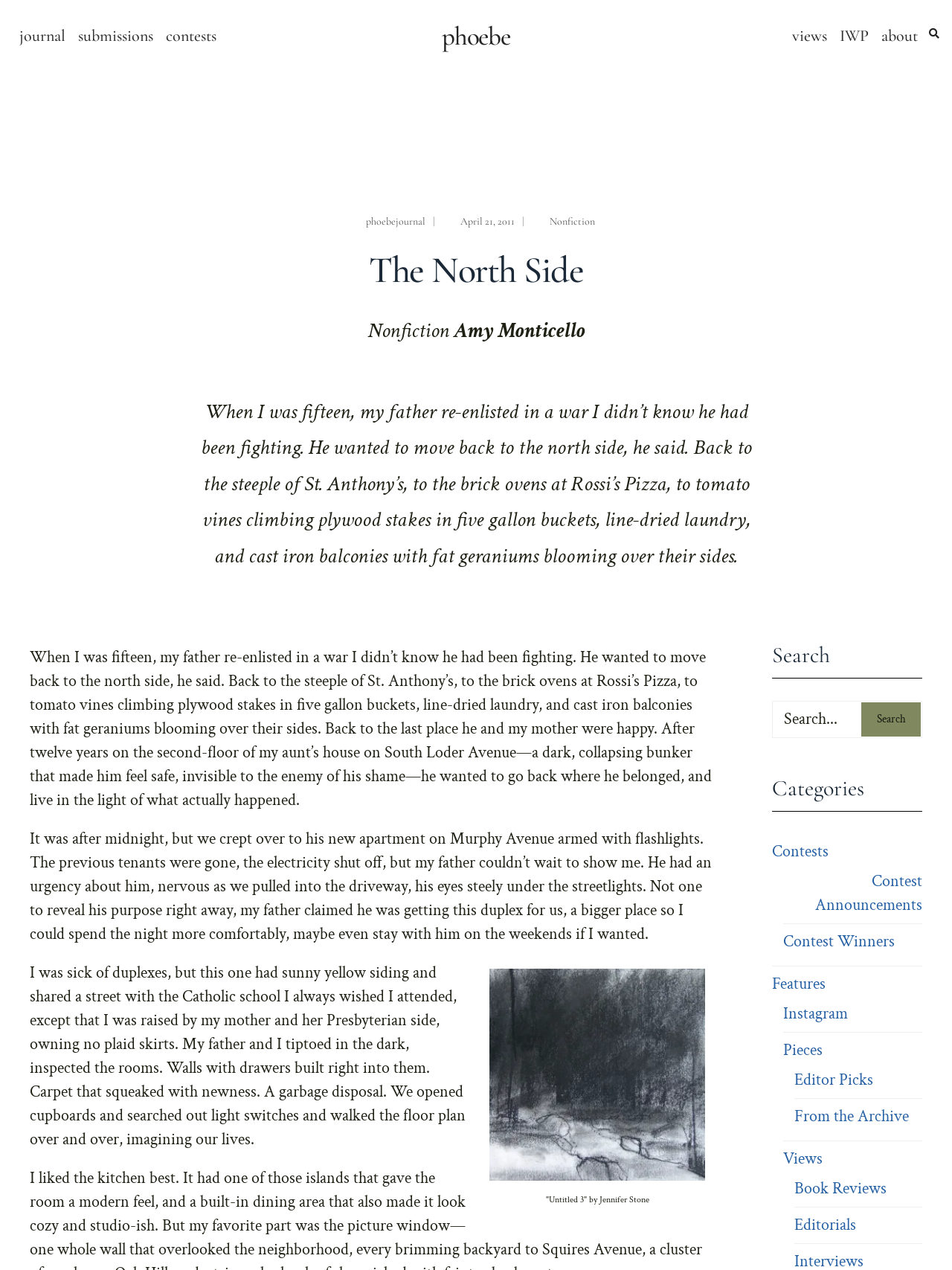Identify the bounding box coordinates of the clickable section necessary to follow the following instruction: "click on the journal link". The coordinates should be presented as four float numbers from 0 to 1, i.e., [left, top, right, bottom].

[0.016, 0.016, 0.073, 0.04]